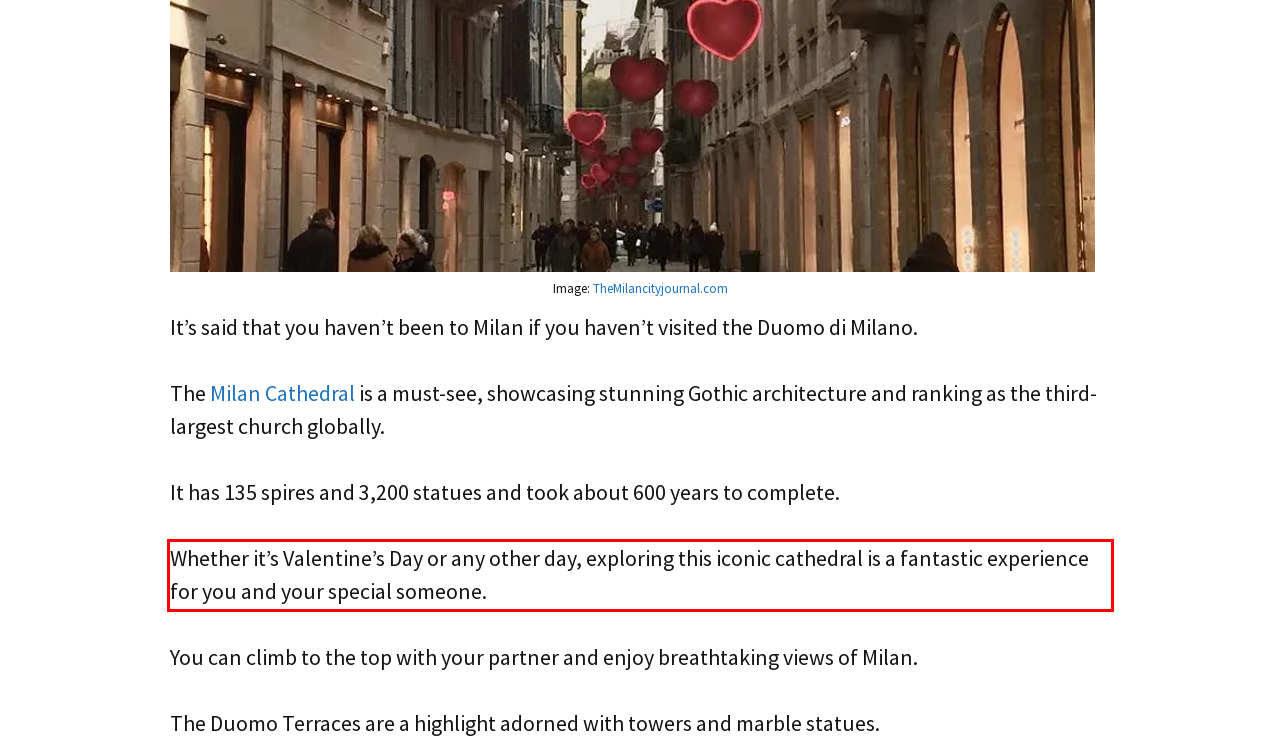Please examine the webpage screenshot containing a red bounding box and use OCR to recognize and output the text inside the red bounding box.

Whether it’s Valentine’s Day or any other day, exploring this iconic cathedral is a fantastic experience for you and your special someone.